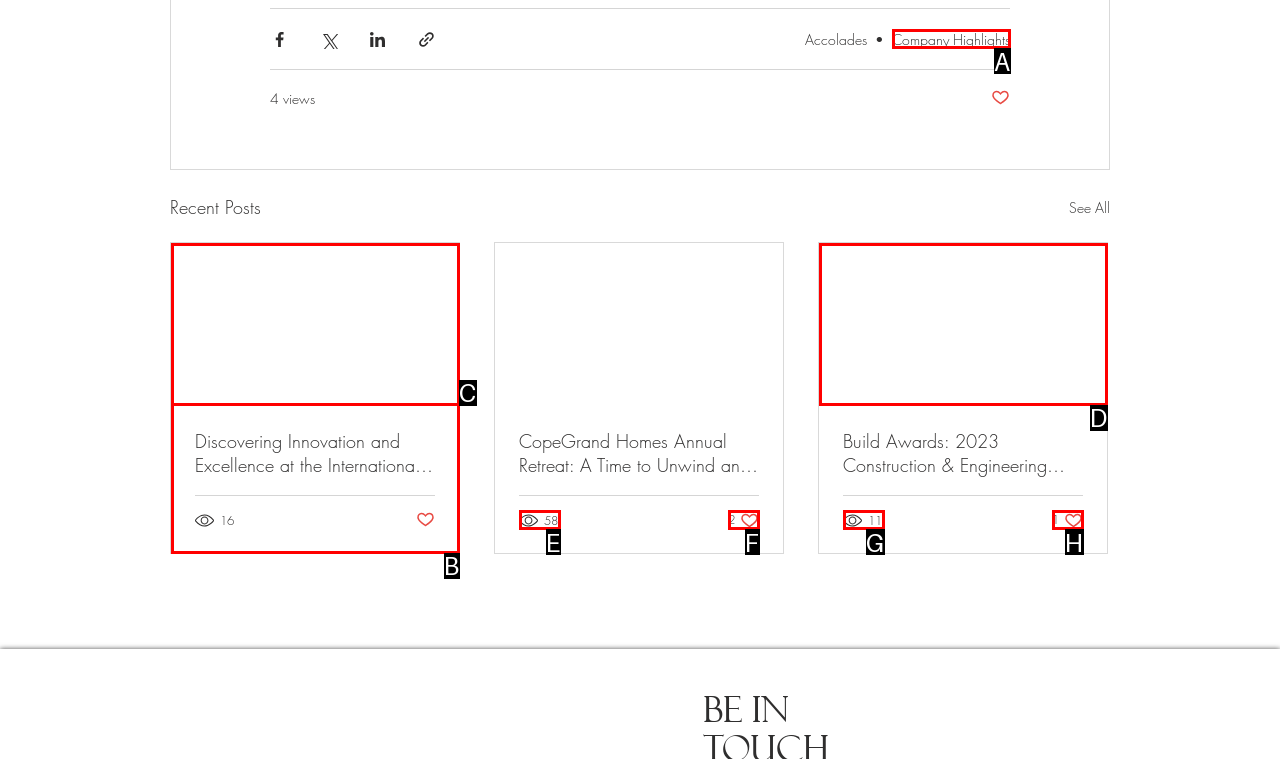Choose the option that best matches the description: 11
Indicate the letter of the matching option directly.

G